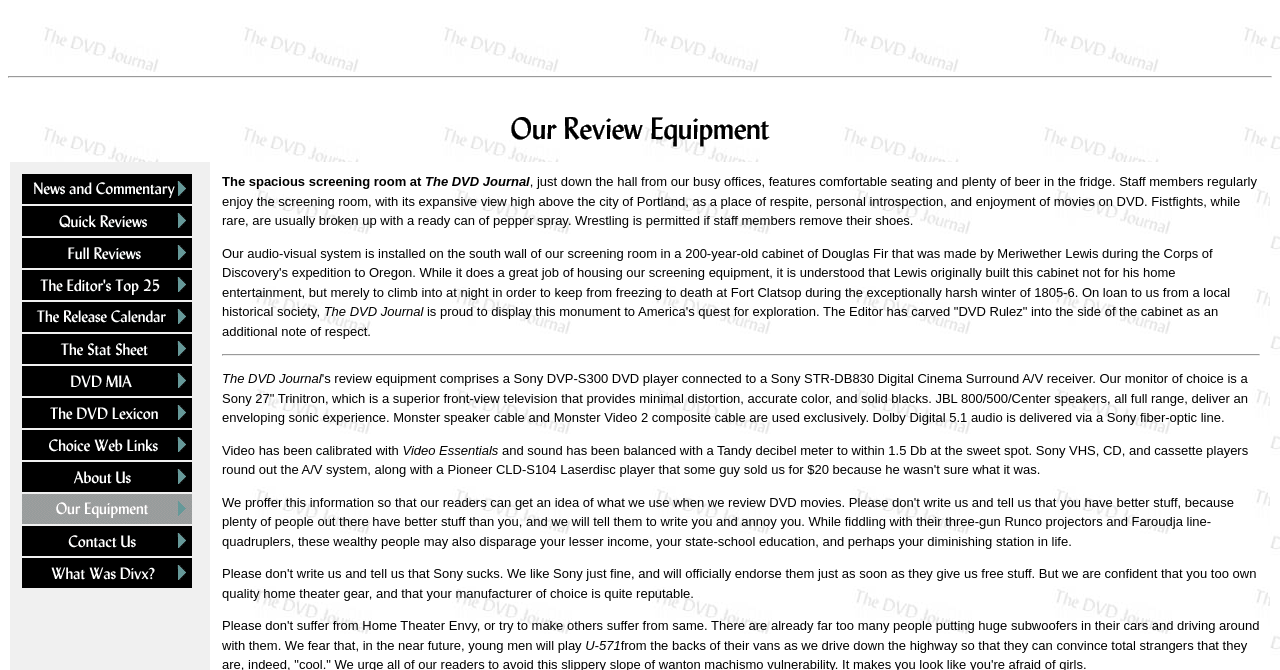What is the purpose of the table on this webpage?
Please use the image to provide a one-word or short phrase answer.

Listing DVD equipment